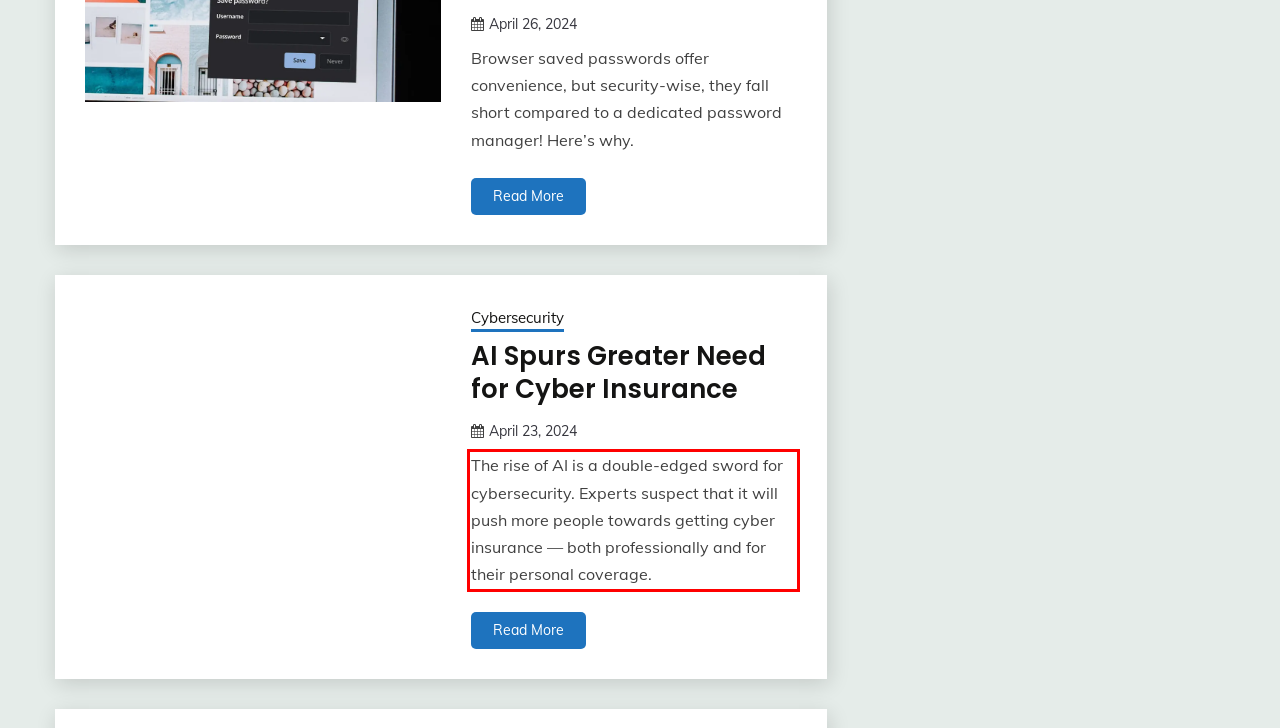You have a webpage screenshot with a red rectangle surrounding a UI element. Extract the text content from within this red bounding box.

The rise of AI is a double-edged sword for cybersecurity. Experts suspect that it will push more people towards getting cyber insurance — both professionally and for their personal coverage.